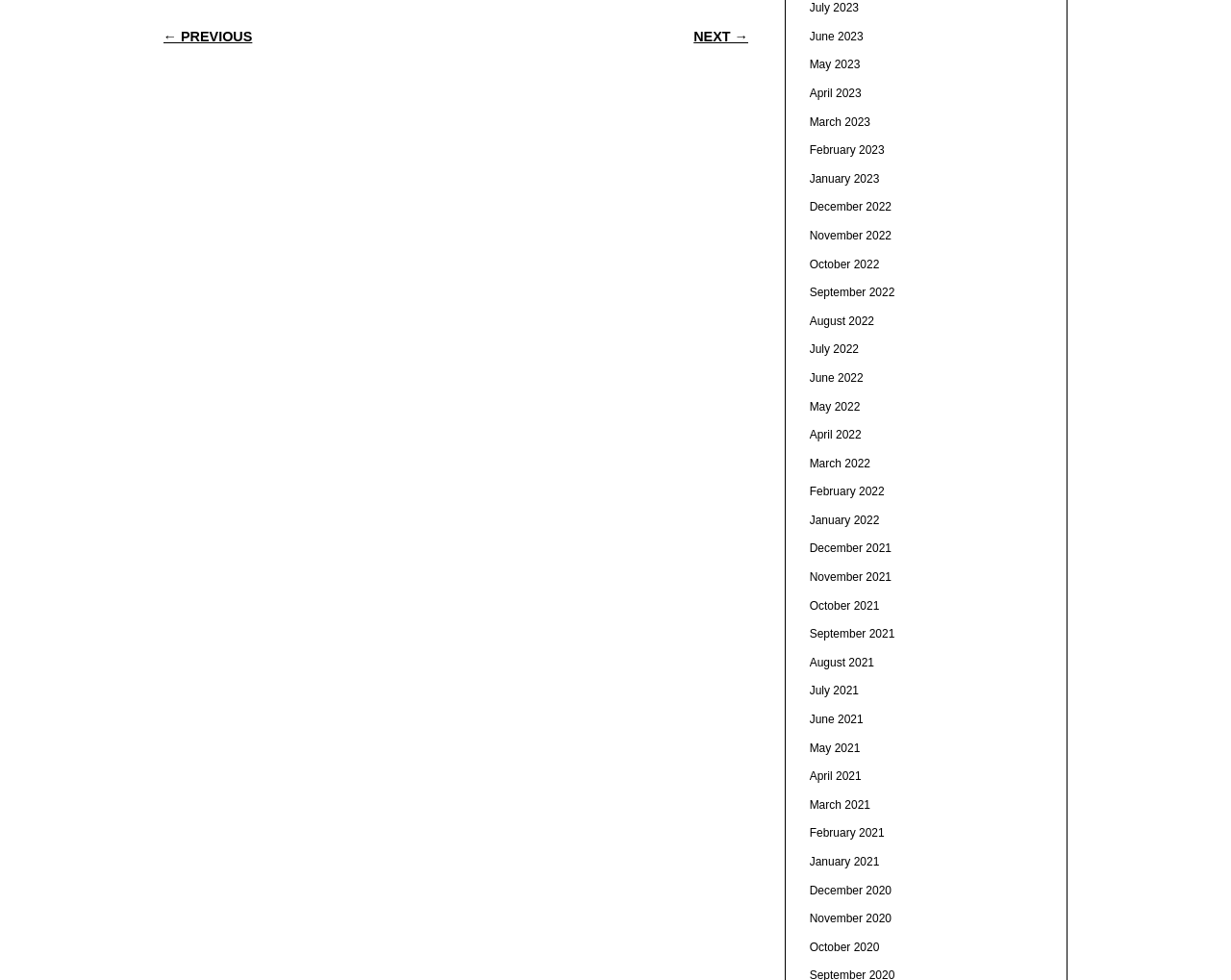Locate the bounding box coordinates for the element described below: "August 2022". The coordinates must be four float values between 0 and 1, formatted as [left, top, right, bottom].

[0.658, 0.321, 0.71, 0.334]